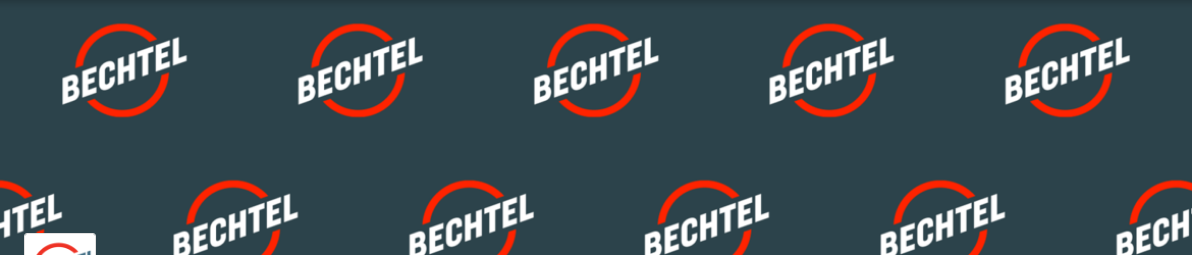What surrounds the word 'BECHTEL'?
Look at the image and respond with a single word or a short phrase.

red circular accents